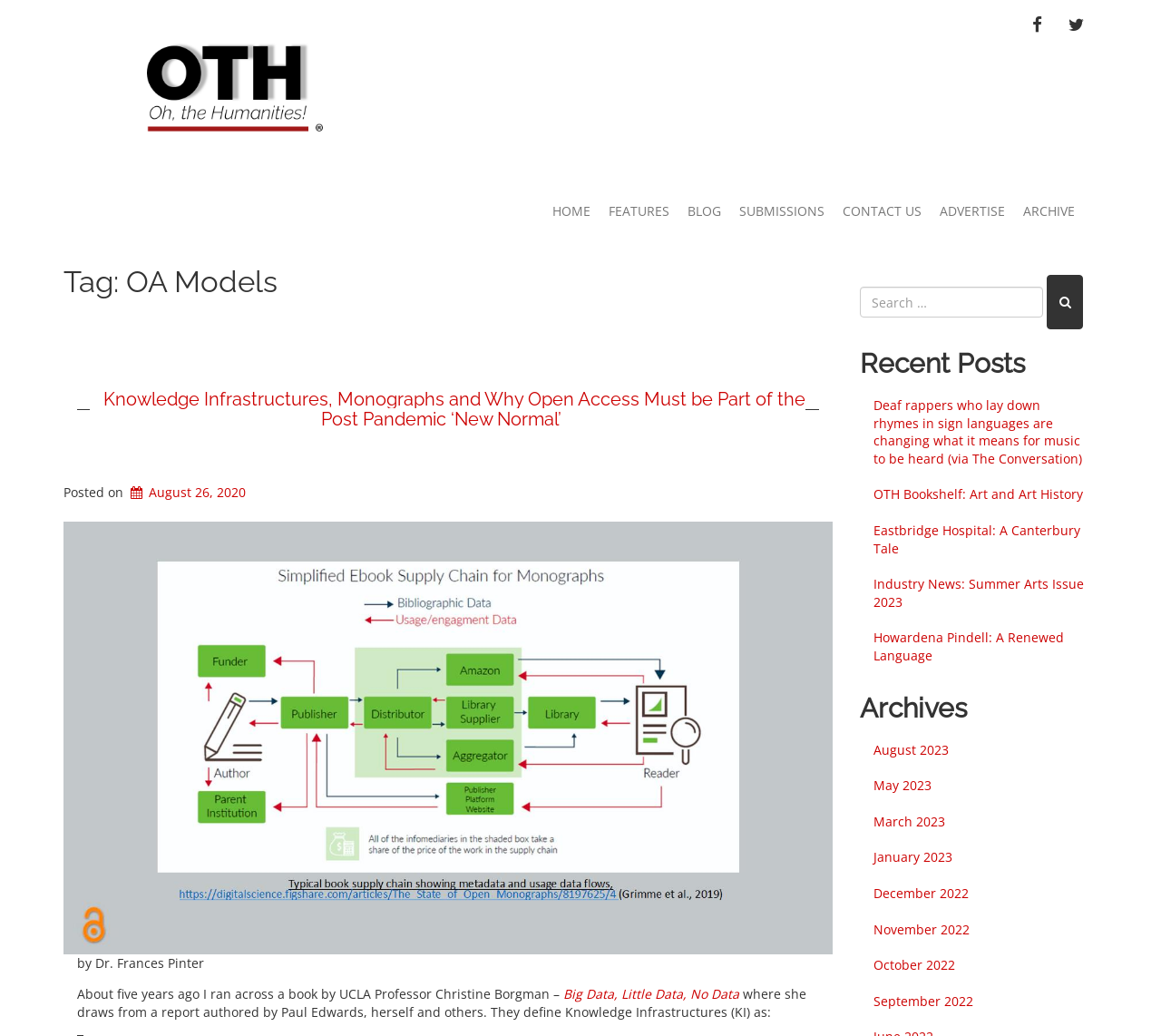Based on the element description: "name="s" placeholder="Search …"", identify the UI element and provide its bounding box coordinates. Use four float numbers between 0 and 1, [left, top, right, bottom].

[0.74, 0.277, 0.898, 0.306]